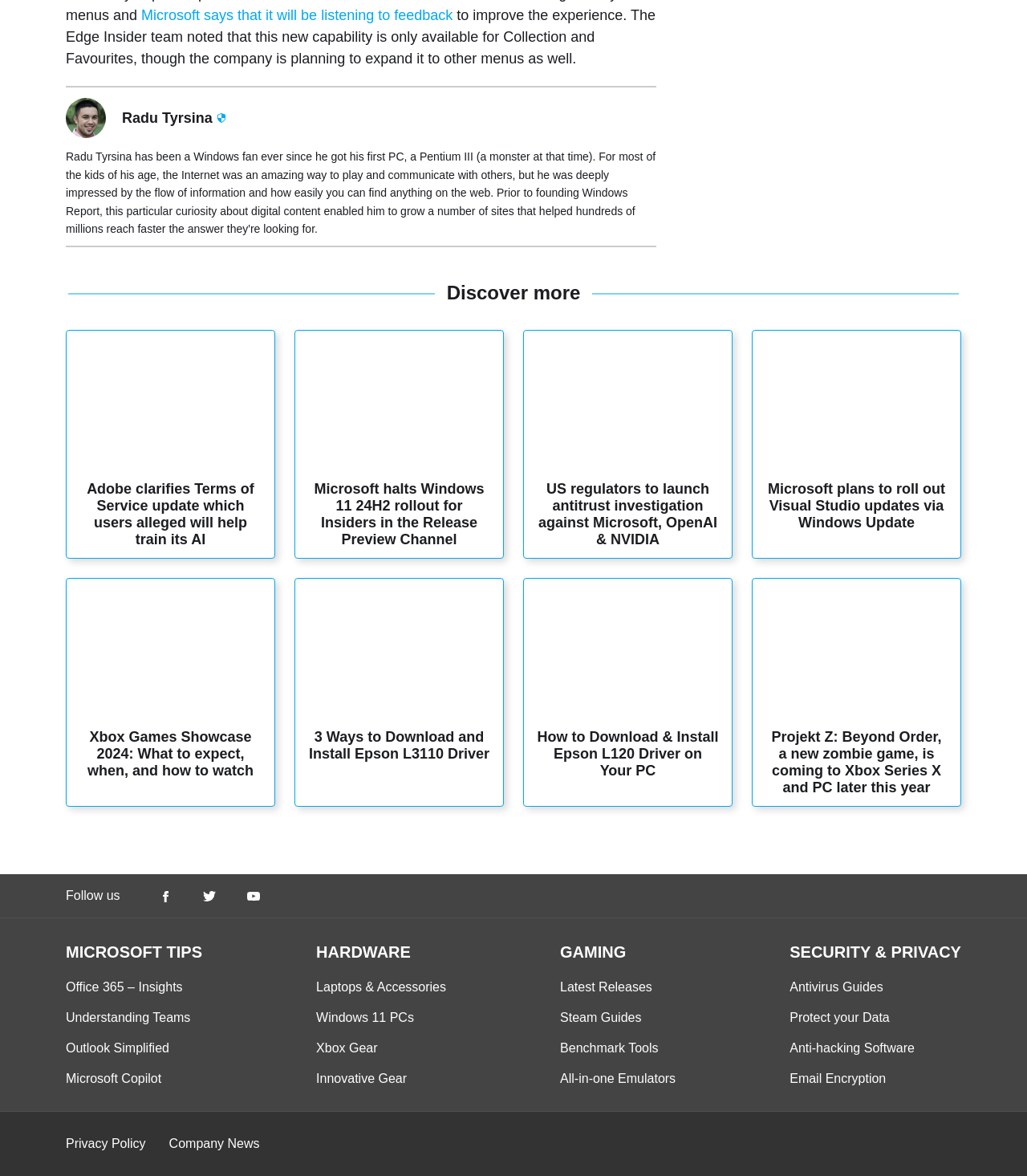Bounding box coordinates should be in the format (top-left x, top-left y, bottom-right x, bottom-right y) and all values should be floating point numbers between 0 and 1. Determine the bounding box coordinate for the UI element described as: Office 365 – Insights

[0.064, 0.833, 0.178, 0.845]